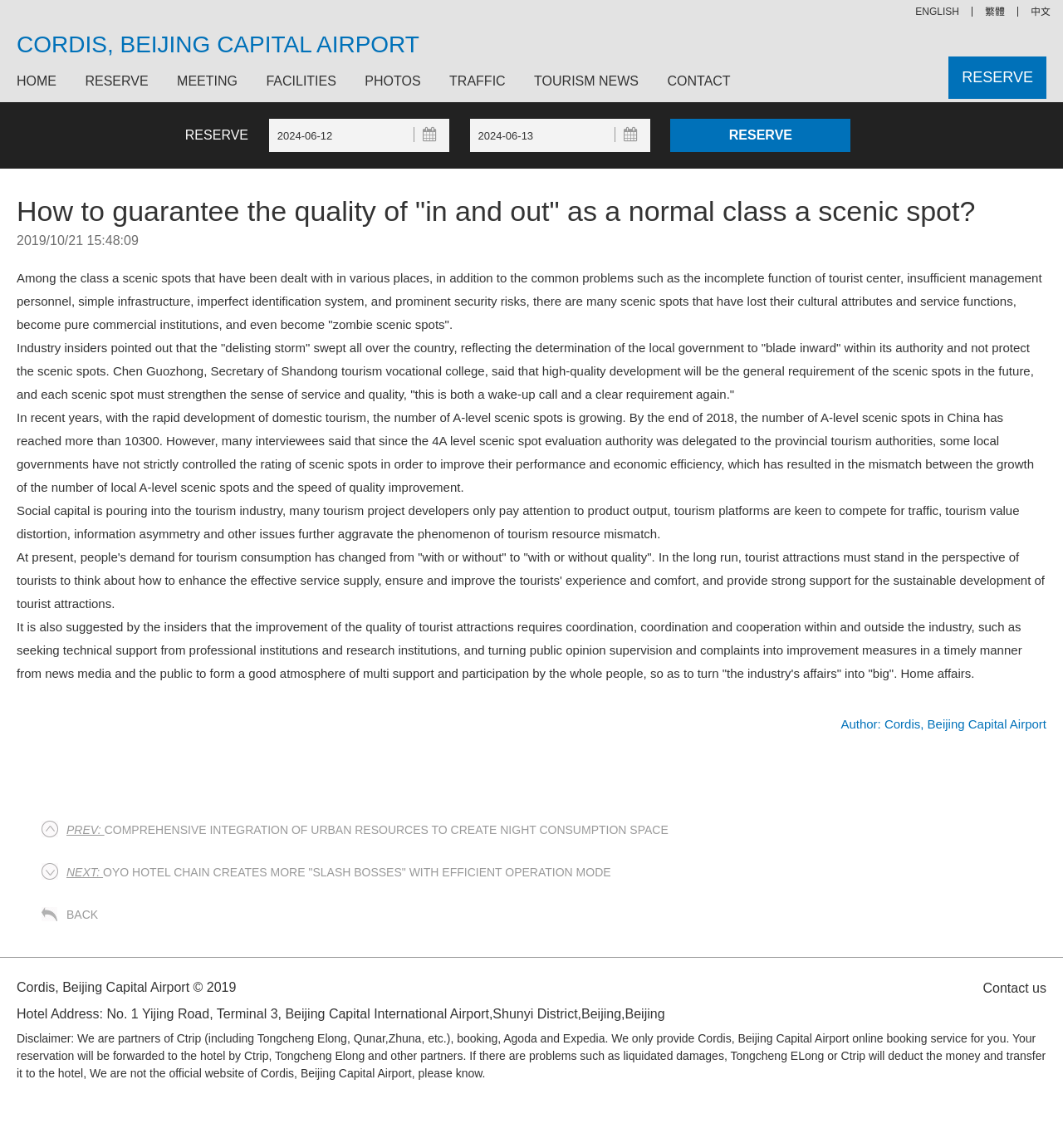Provide a brief response to the question below using one word or phrase:
What is the purpose of the 'Reserve' button?

To book a room